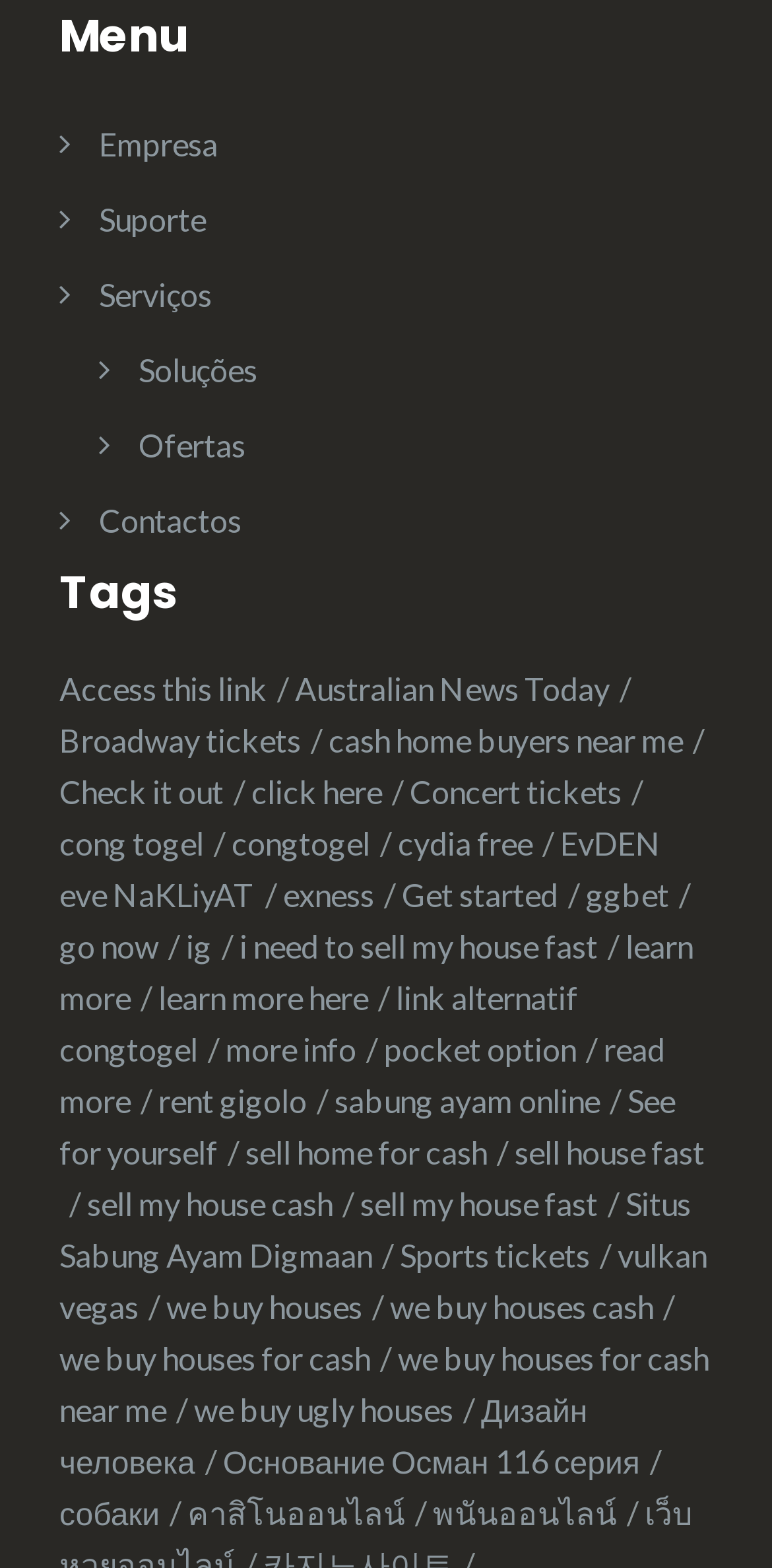Kindly provide the bounding box coordinates of the section you need to click on to fulfill the given instruction: "Click on Empresa".

[0.128, 0.079, 0.282, 0.103]